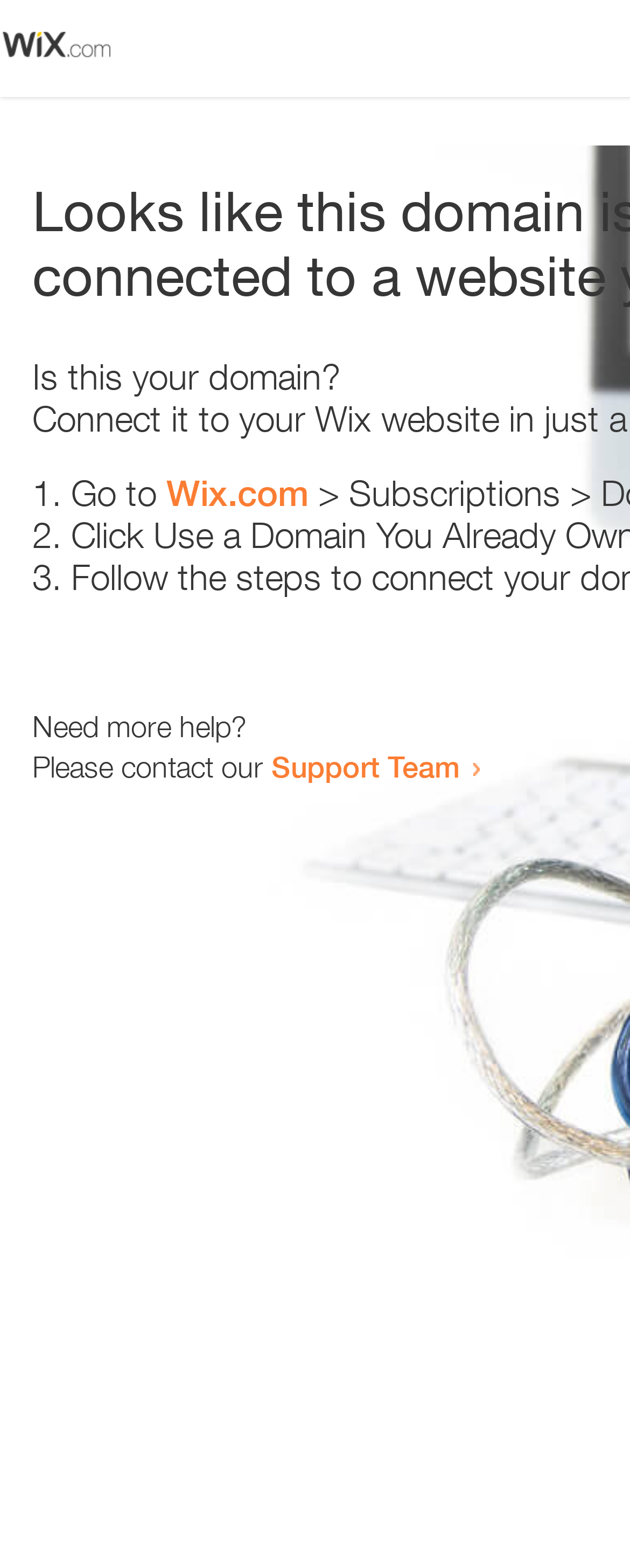Examine the screenshot and answer the question in as much detail as possible: What is the support team contact method?

The webpage contains a link 'Support Team' which suggests that the support team can be contacted by clicking on this link. The exact contact method is not specified, but it is likely to be an email or a contact form.